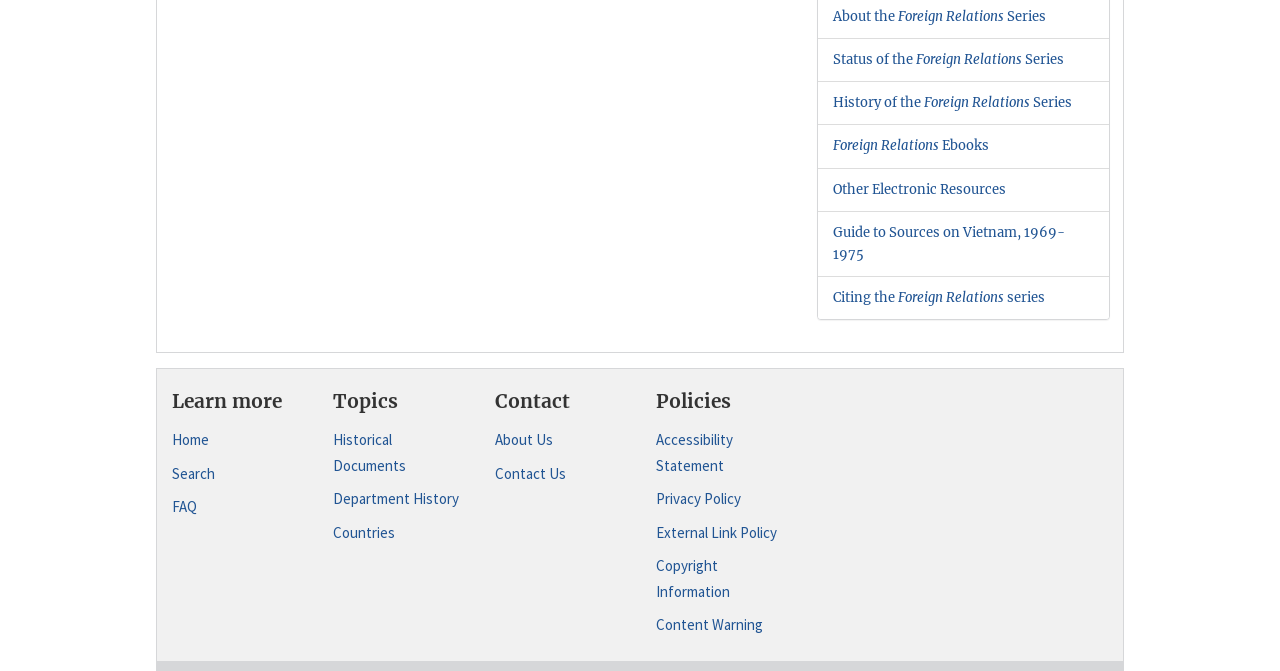Find and indicate the bounding box coordinates of the region you should select to follow the given instruction: "Contact Us".

[0.386, 0.686, 0.489, 0.724]